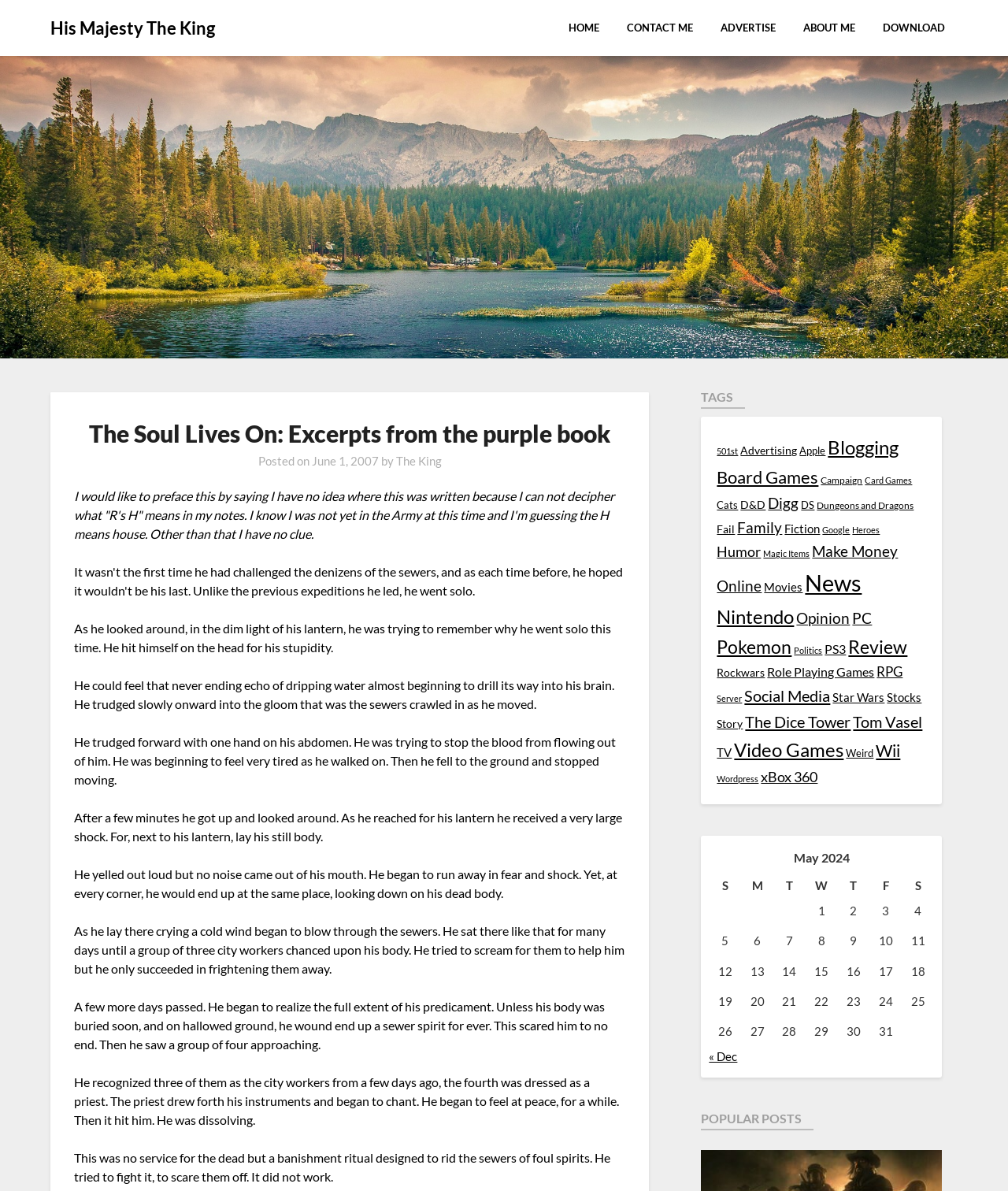How many links are there in the 'TAGS' section?
Based on the visual details in the image, please answer the question thoroughly.

The 'TAGS' section is located at the bottom of the webpage, and it contains 34 links, each representing a different tag or category.